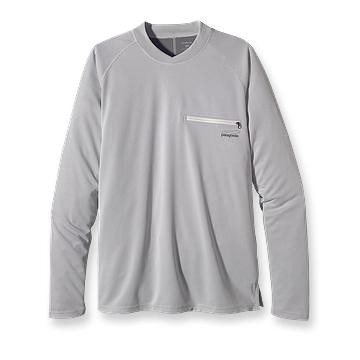Provide a thorough description of the contents of the image.

This image showcases a Patagonia Sunshade Shirt, designed for optimal comfort and protection during warm weather activities. The shirt features a lightweight, breathable fabric that provides excellent moisture-wicking capabilities, making it ideal for outdoor adventures such as fishing or hiking. A key detail is the utility chest pocket, perfect for stowing small items securely while on the go. With a UPF rating of 30, this shirt ensures reliable sun protection, allowing wearers to enjoy their time outdoors without worry. Whether you’re planning a tropical fishing trip or just enjoying a sunny day, the Patagonia Sunshade Shirt is a practical and stylish choice.